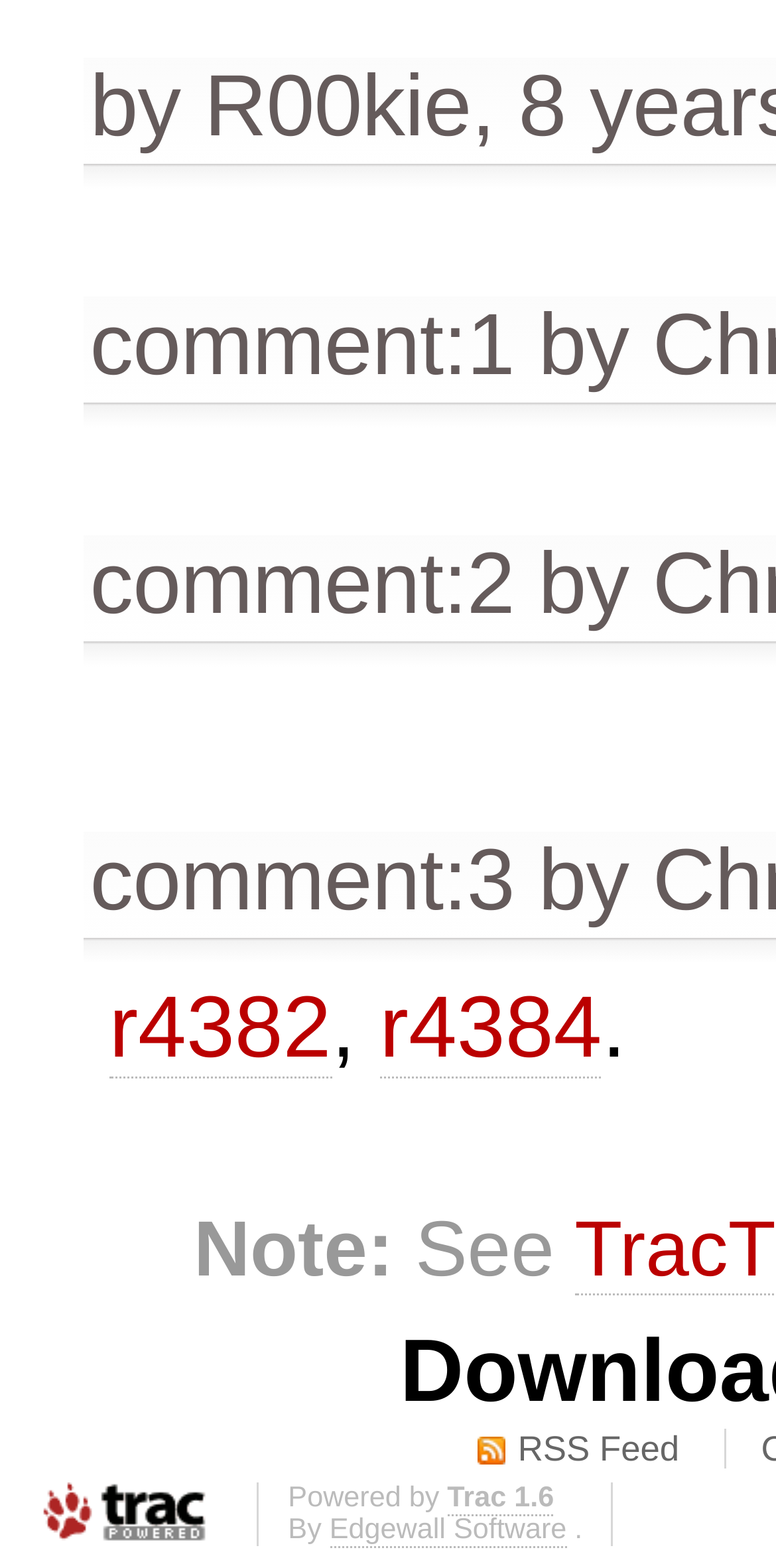Locate the coordinates of the bounding box for the clickable region that fulfills this instruction: "read news about EU's new AI rules".

None